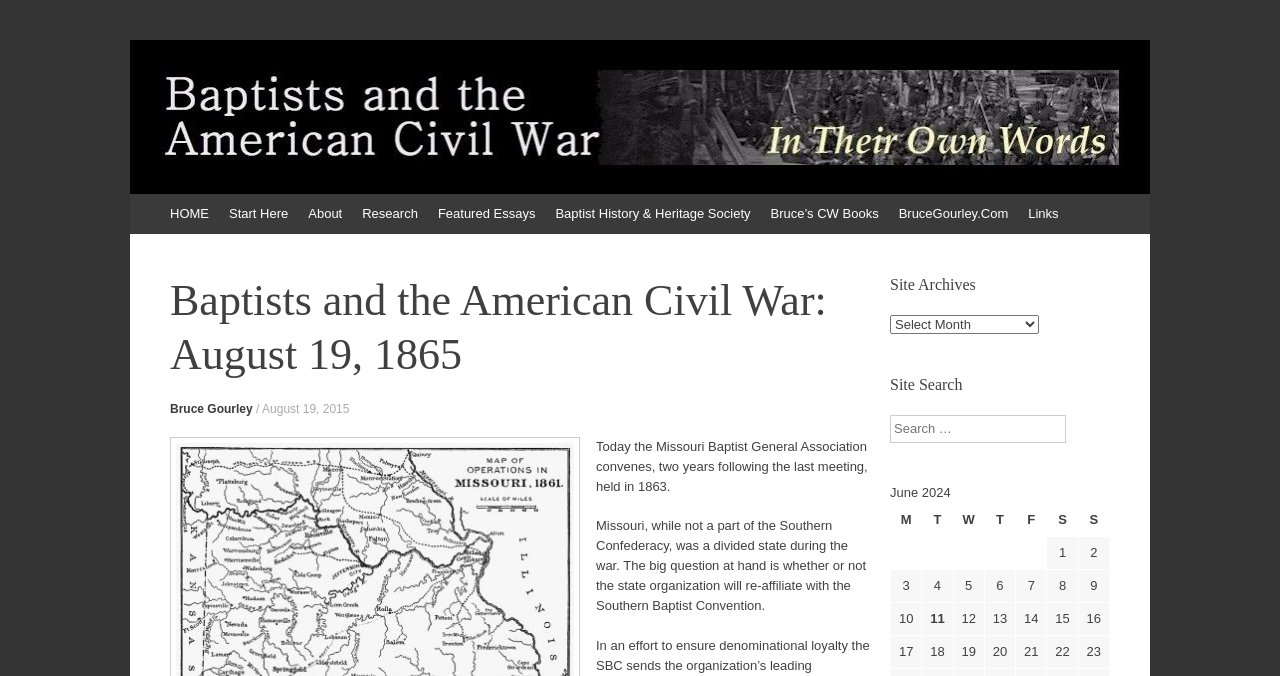Describe every aspect of the webpage comprehensively.

This webpage is about Baptists and the American Civil War, specifically on August 19, 1865. At the top, there is a navigation menu with 9 links: "HOME", "Start Here", "About", "Research", "Featured Essays", "Baptist History & Heritage Society", "Bruce’s CW Books", "BruceGourley.Com", and "Links". 

Below the navigation menu, there is a header section with a heading "Baptists and the American Civil War: August 19, 1865" and a link to "Bruce Gourley" with a date "August 19, 2015". 

The main content of the webpage is divided into two sections. On the left, there is a section with two paragraphs of text. The first paragraph describes the Missouri Baptist General Association convening two years after its last meeting in 1863, and the second paragraph explains the context of the meeting, mentioning that Missouri was a divided state during the war and the question of whether the state organization will re-affiliate with the Southern Baptist Convention.

On the right, there is a section with a heading "Site Archives" and a combobox with the same label. Below the combobox, there is a search box with a caption and a table with 7 columns labeled "M", "T", "W", "T", "F", "S", and "S". The table has 4 rows with numbers from 1 to 23 in the cells.